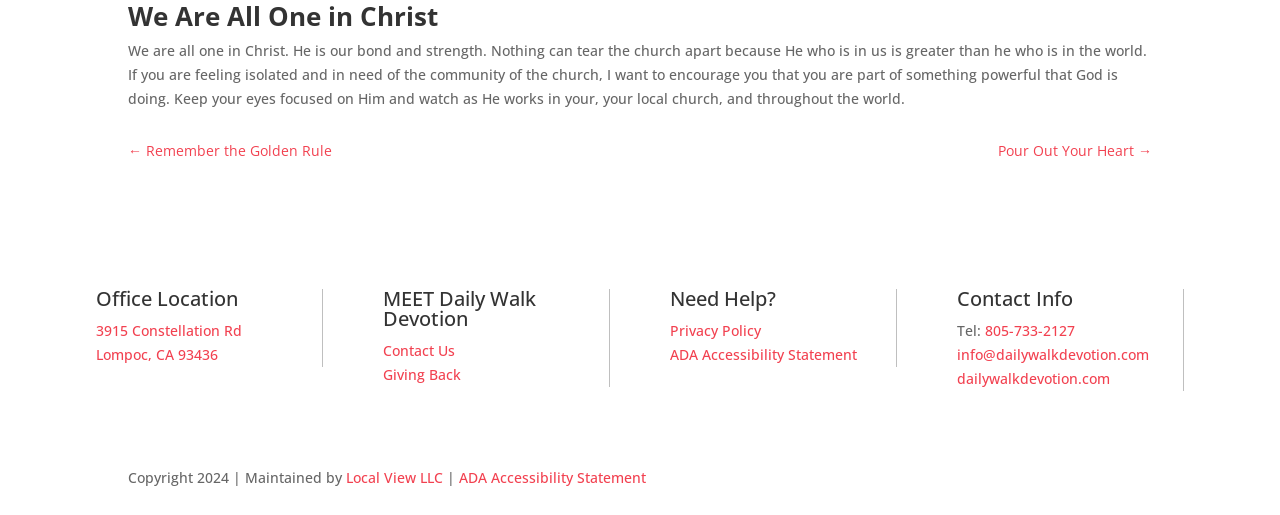Determine the bounding box coordinates of the clickable region to follow the instruction: "Check the privacy policy".

[0.523, 0.624, 0.594, 0.661]